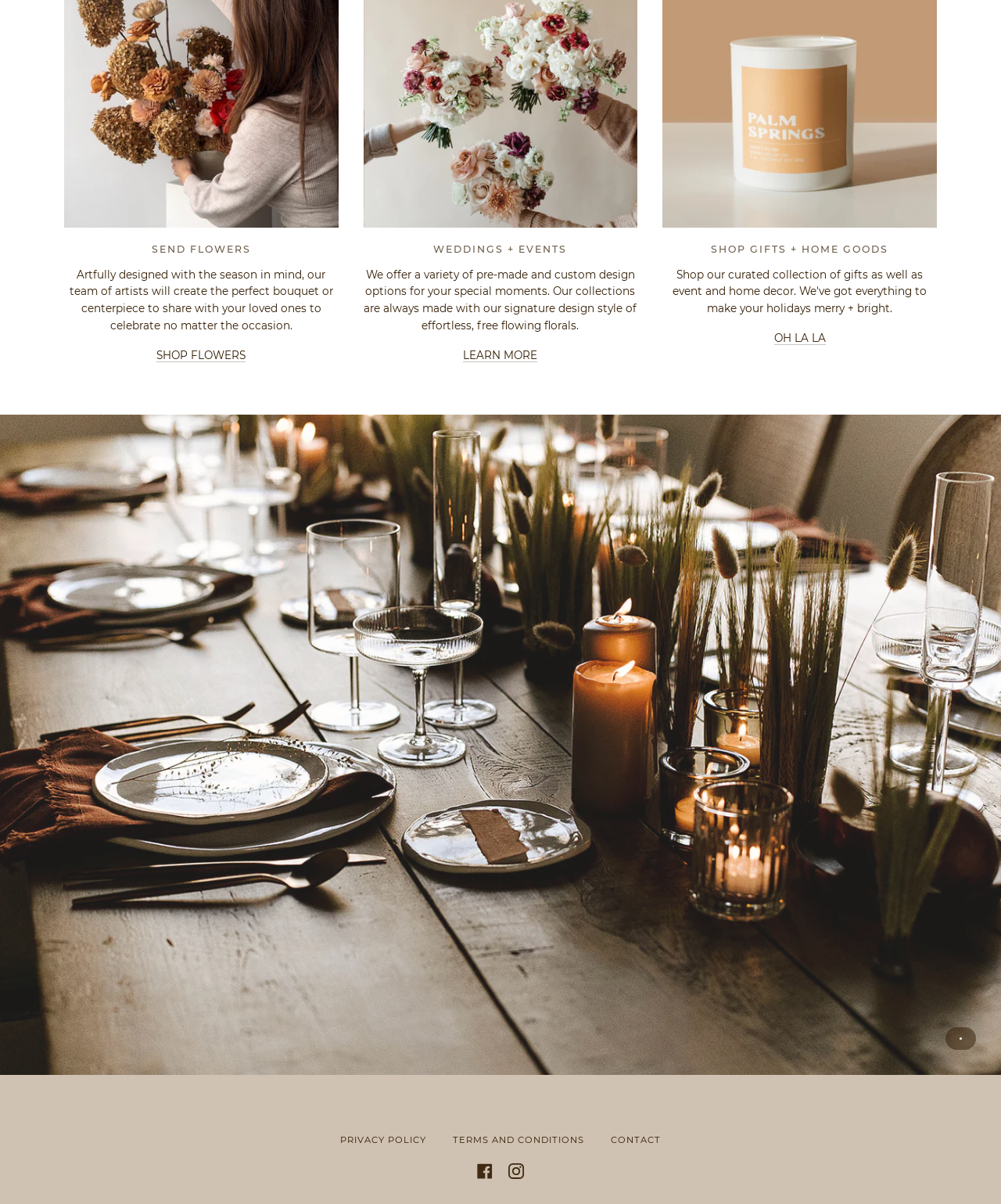Kindly respond to the following question with a single word or a brief phrase: 
How many main categories are available on this website?

Three